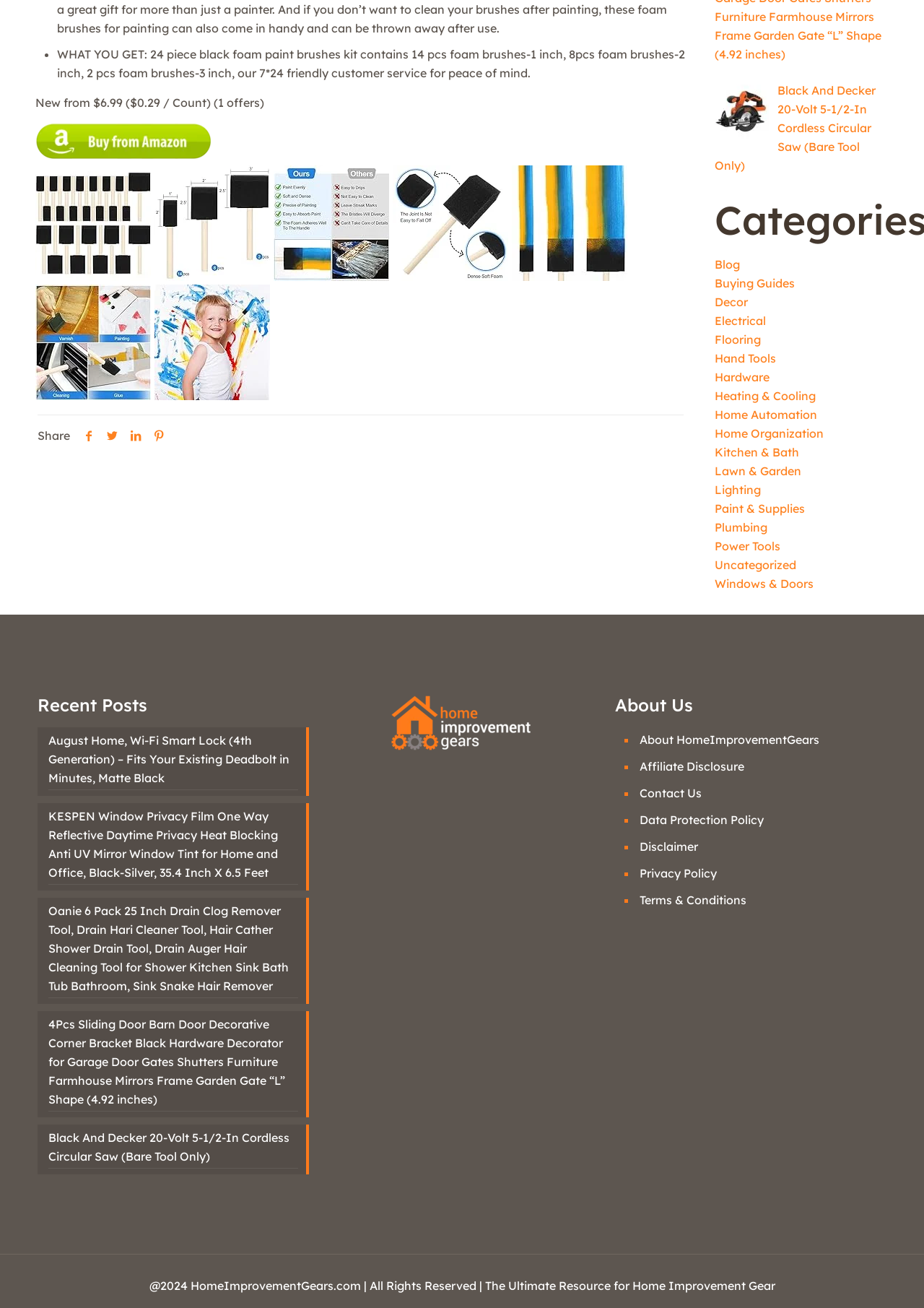Using the format (top-left x, top-left y, bottom-right x, bottom-right y), provide the bounding box coordinates for the described UI element. All values should be floating point numbers between 0 and 1: Data Protection Policy

[0.689, 0.617, 0.959, 0.638]